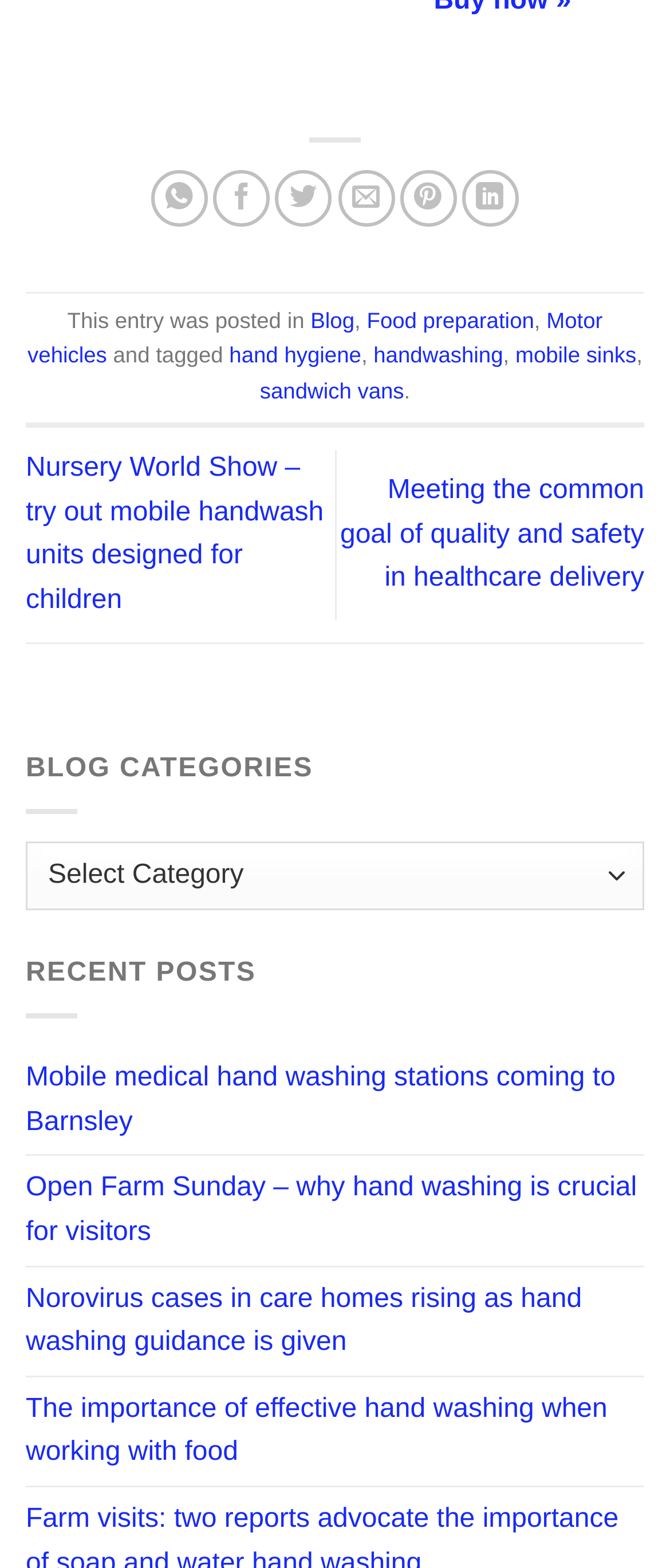From the details in the image, provide a thorough response to the question: What is the purpose of the 'Blog categories' combobox?

I examined the 'Blog categories' combobox and determined that its purpose is to allow users to select a specific blog category from the dropdown menu, which would likely filter the blog posts to show only those related to the selected category.